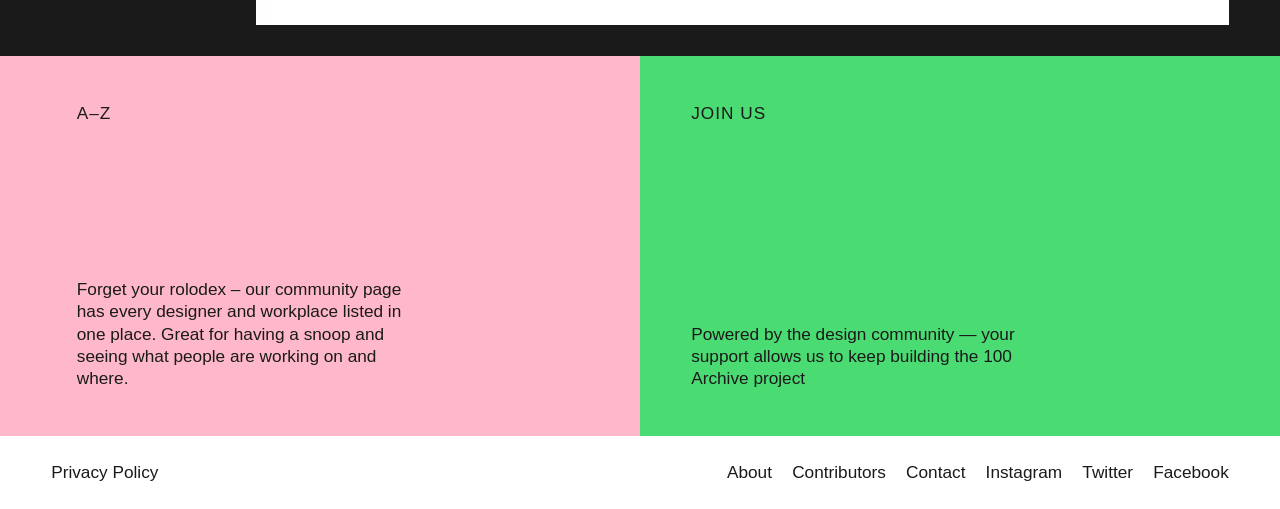Identify the bounding box coordinates for the UI element described as follows: "Privacy Policy". Ensure the coordinates are four float numbers between 0 and 1, formatted as [left, top, right, bottom].

[0.04, 0.909, 0.124, 0.948]